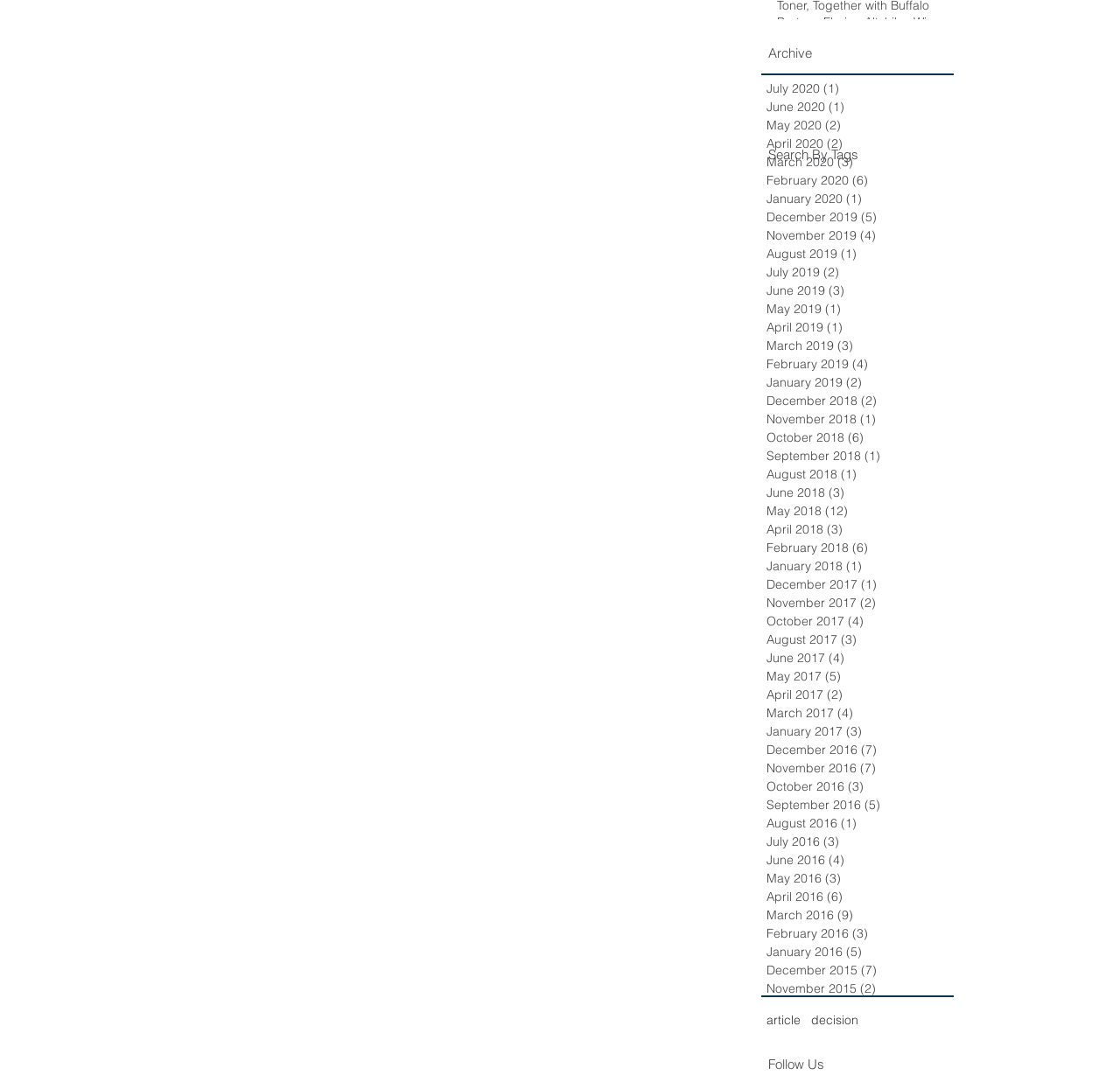What is the second tag listed under 'Search By Tags'?
Please provide a comprehensive answer based on the details in the screenshot.

The second tag listed under 'Search By Tags' is 'decision' because it is the second link under the 'tags' navigation, following the link 'article'.